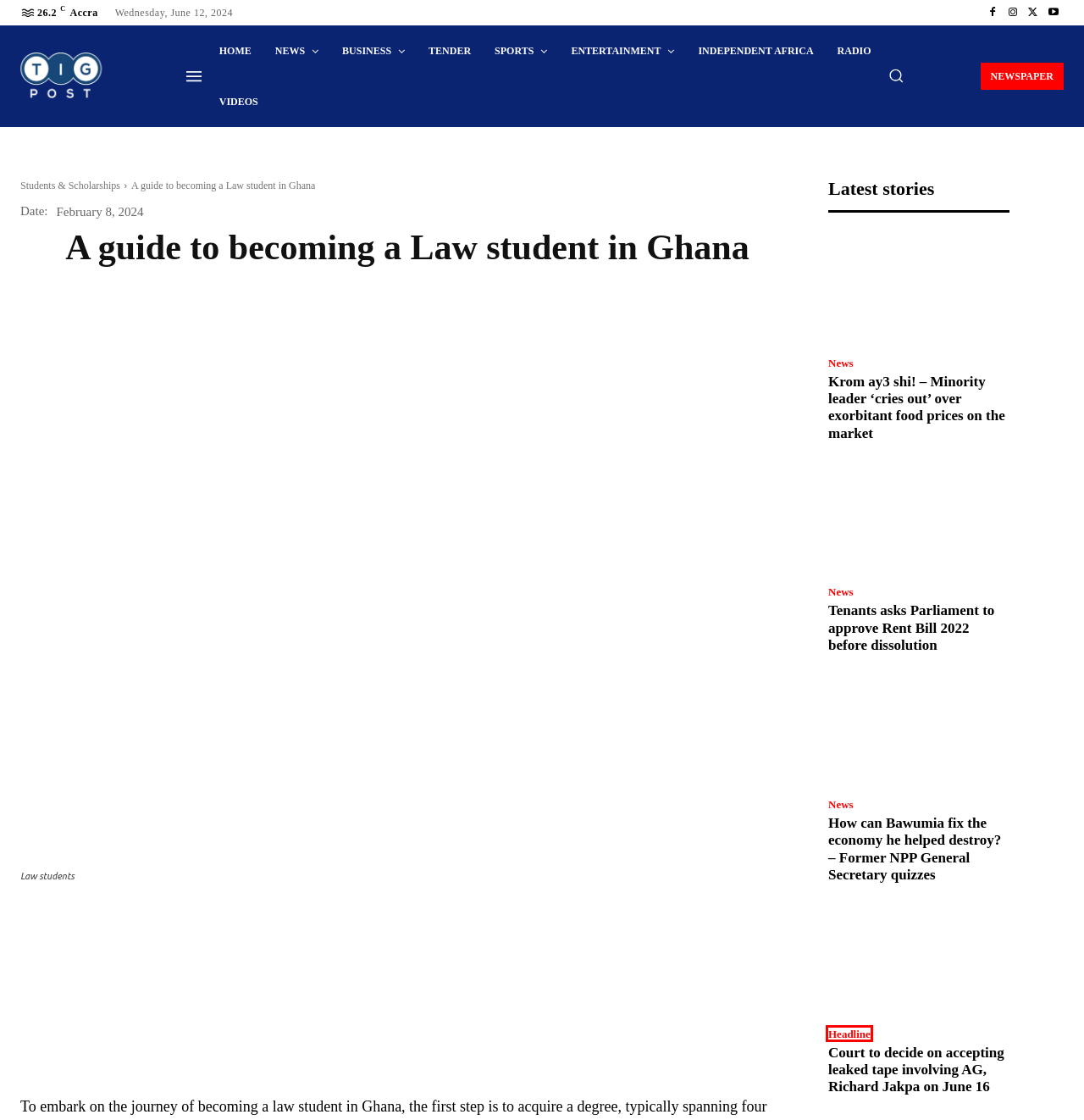Analyze the screenshot of a webpage featuring a red rectangle around an element. Pick the description that best fits the new webpage after interacting with the element inside the red bounding box. Here are the candidates:
A. Business Archives | TIG Post - Latest News In Ghana
B. How can Bawumia fix the economy he helped destroy? - Former NPP General Secretary quizzes
C. Videos Archives | TIG Post - Latest News In Ghana
D. Krom ay3 shi! - Minority leader 'cries out' over exorbitant food prices on the market
E. Radio | TIG Post - Latest News In Ghana
F. Headline Archives | TIG Post - Latest News In Ghana
G. Tender Archives | TIG Post - Latest News In Ghana
H. Independent Africa Archives | TIG Post - Latest News In Ghana

F